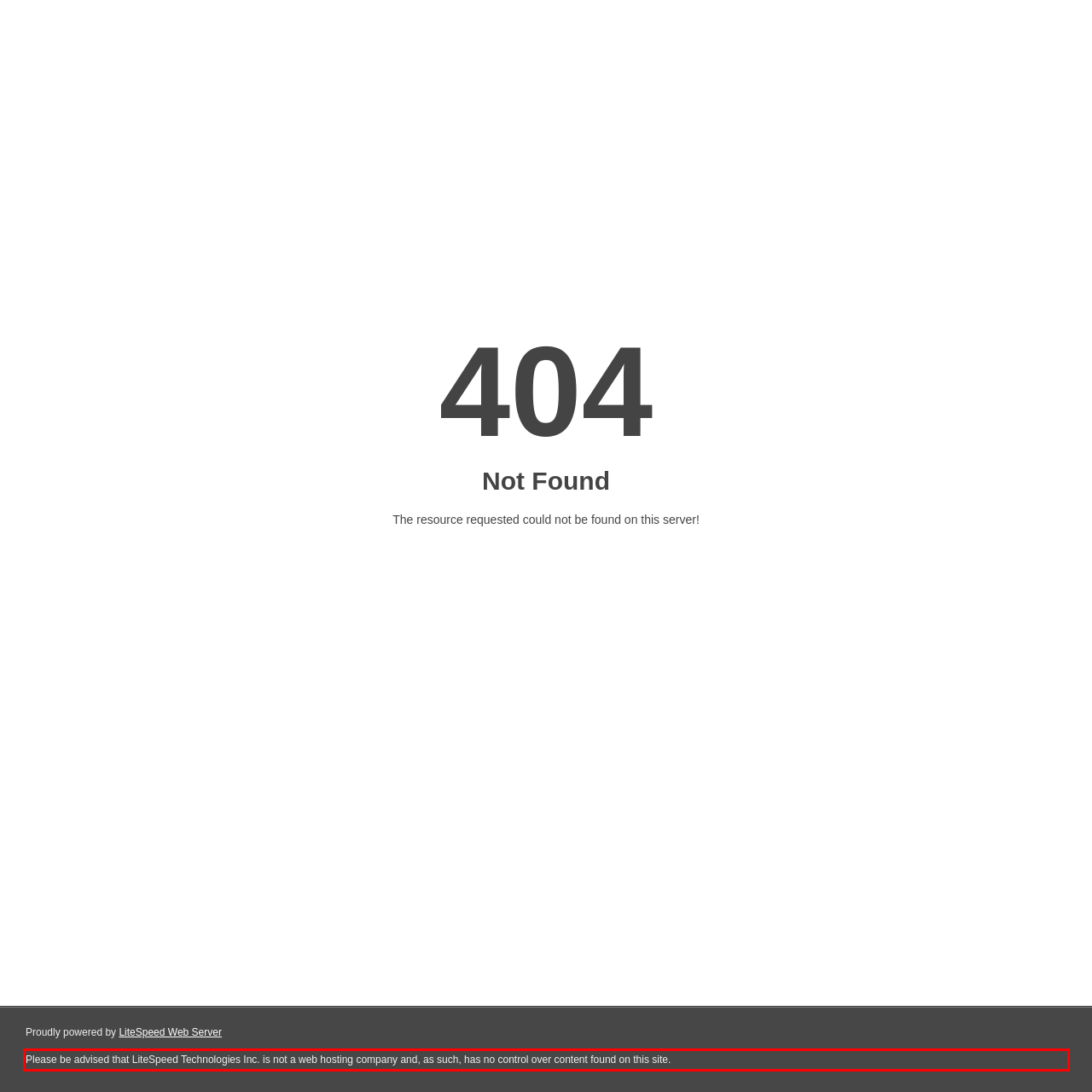View the screenshot of the webpage and identify the UI element surrounded by a red bounding box. Extract the text contained within this red bounding box.

Please be advised that LiteSpeed Technologies Inc. is not a web hosting company and, as such, has no control over content found on this site.